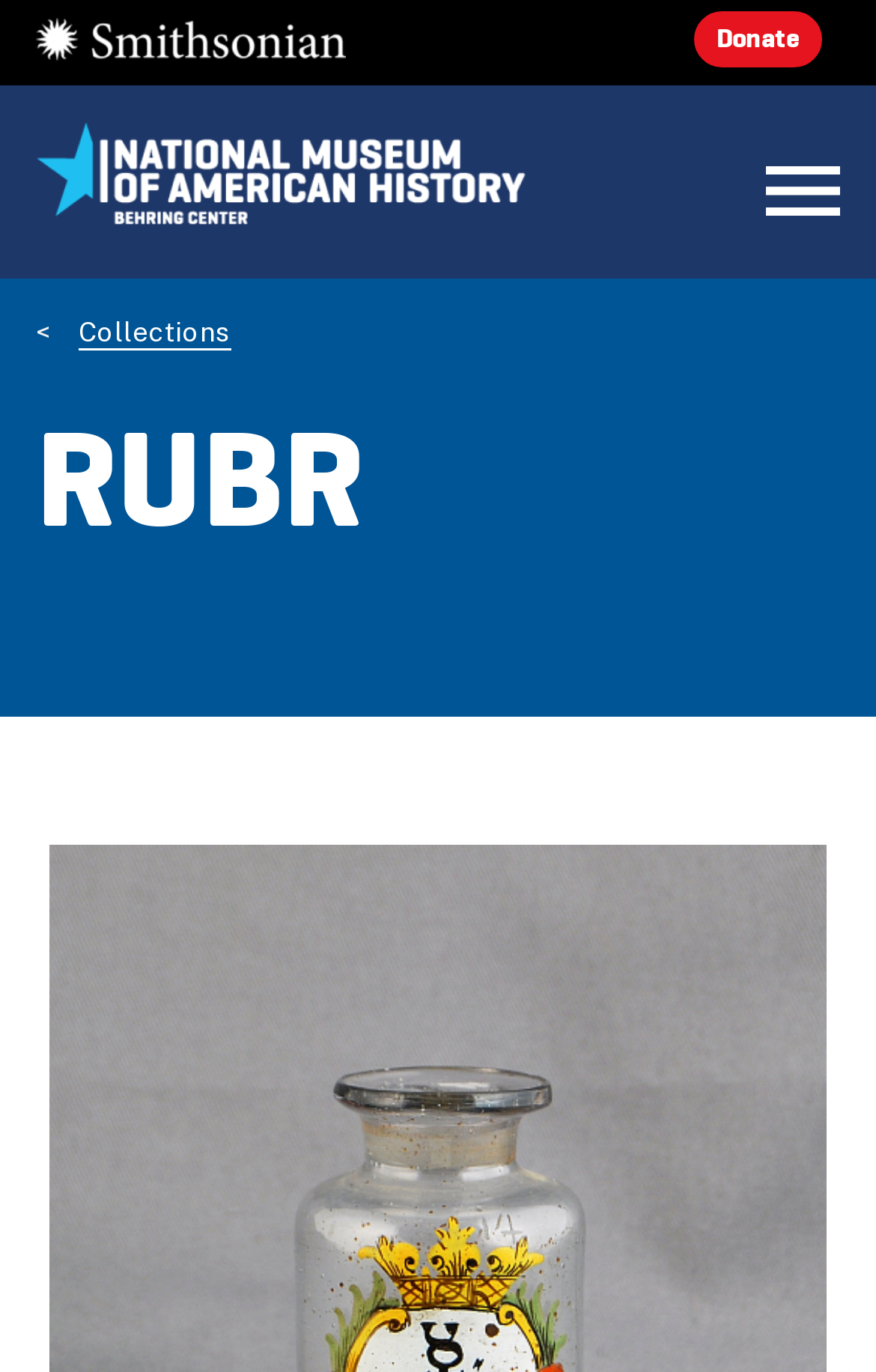What is the name of the museum? Based on the image, give a response in one word or a short phrase.

National Museum of American History